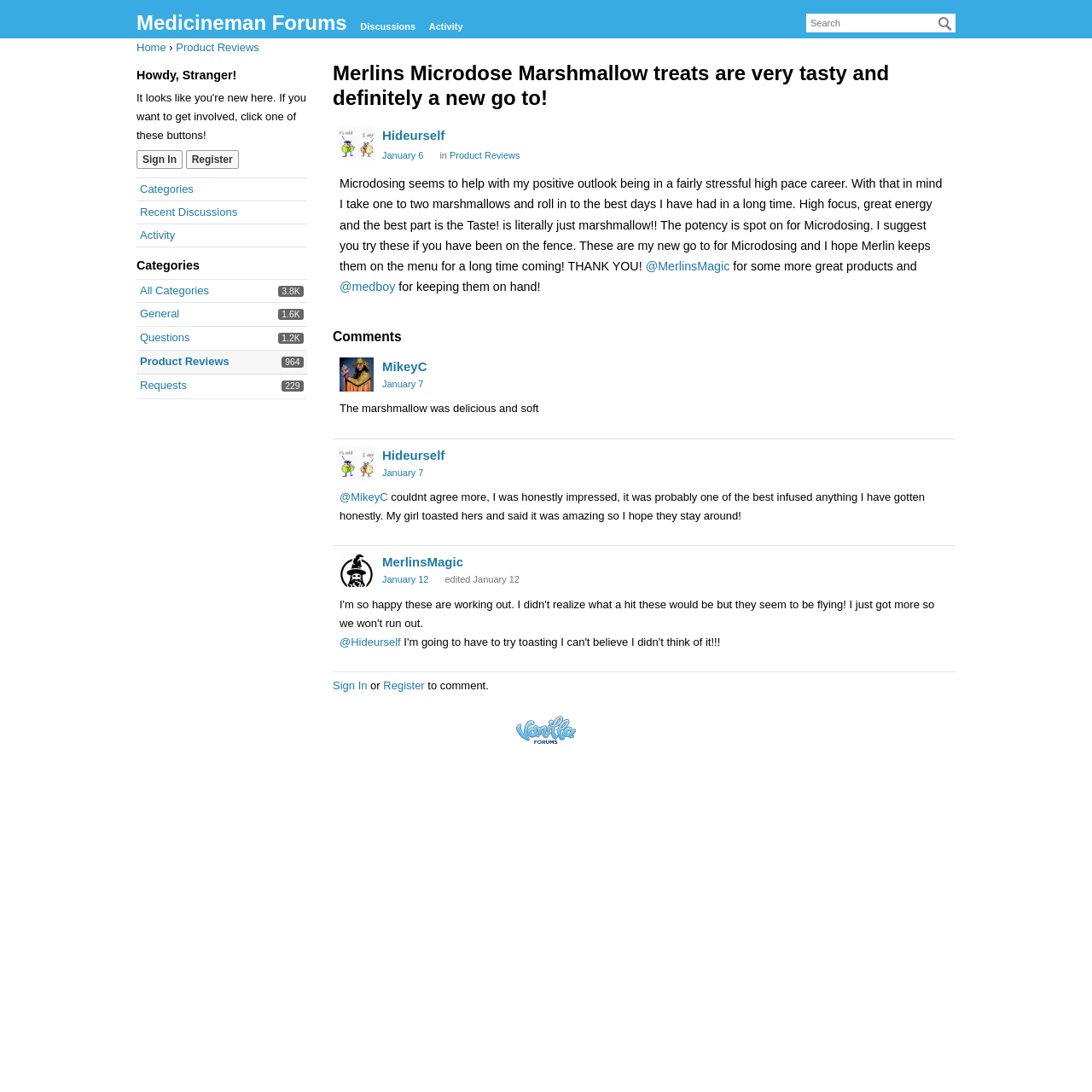Please find the bounding box coordinates (top-left x, top-left y, bottom-right x, bottom-right y) in the screenshot for the UI element described as follows: Forum Software Powered by Vanilla

[0.473, 0.656, 0.527, 0.681]